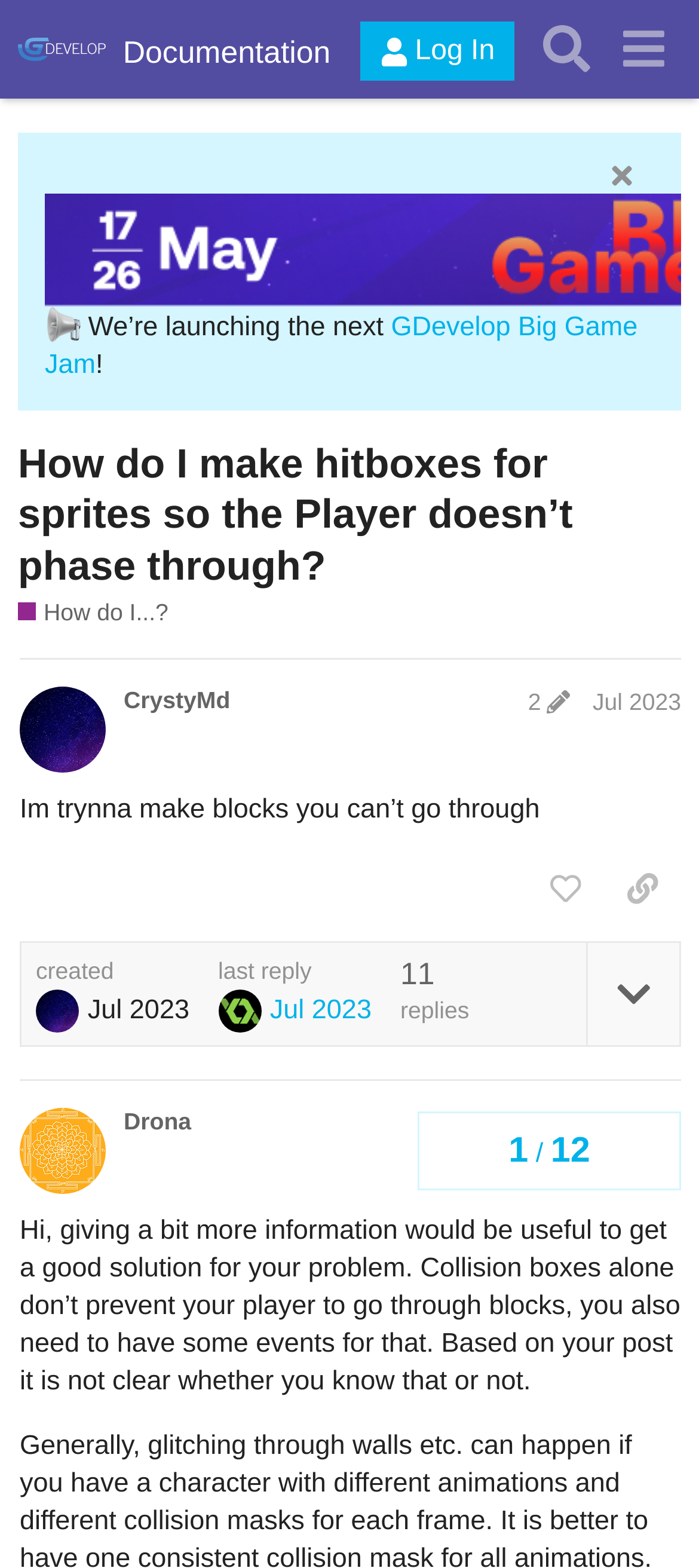Please analyze the image and provide a thorough answer to the question:
How many replies are there in the topic?

The number of replies can be found in the topic progress section, where it says '11 replies'.